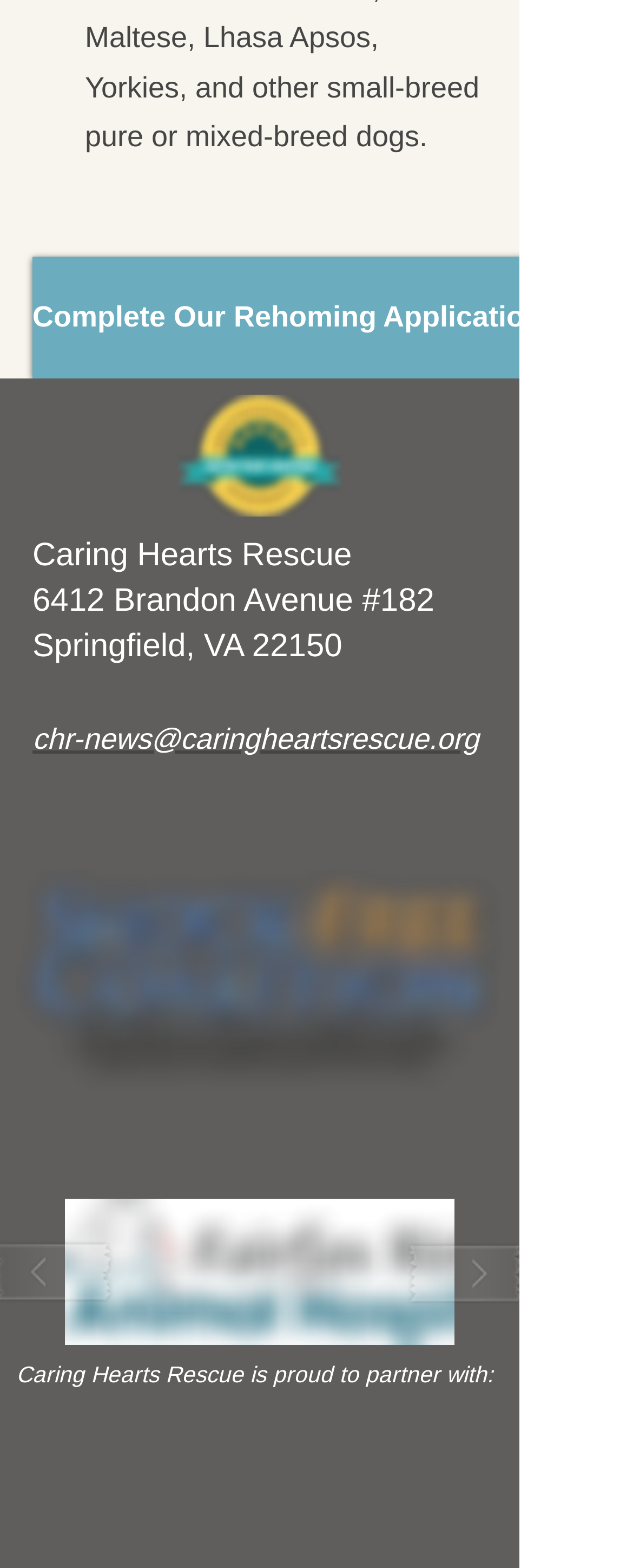What is the social media platform linked in the 'Social Bar'?
Please give a detailed and thorough answer to the question, covering all relevant points.

The link in the 'Social Bar' is labeled as 'c-youtube', which suggests that it is a link to the organization's YouTube channel.